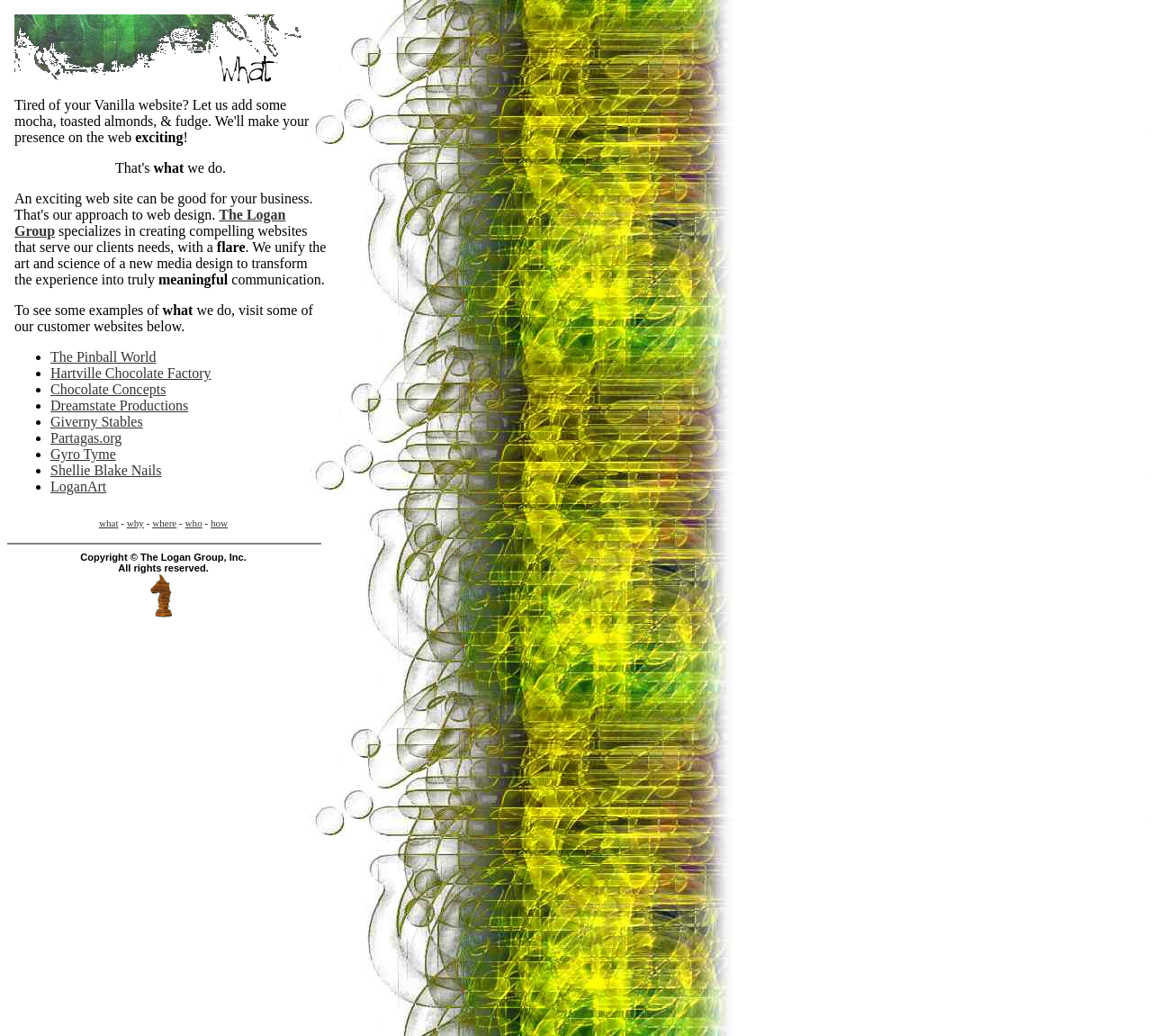Please locate the bounding box coordinates of the element's region that needs to be clicked to follow the instruction: "Click the 'About' button". The bounding box coordinates should be provided as four float numbers between 0 and 1, i.e., [left, top, right, bottom].

None